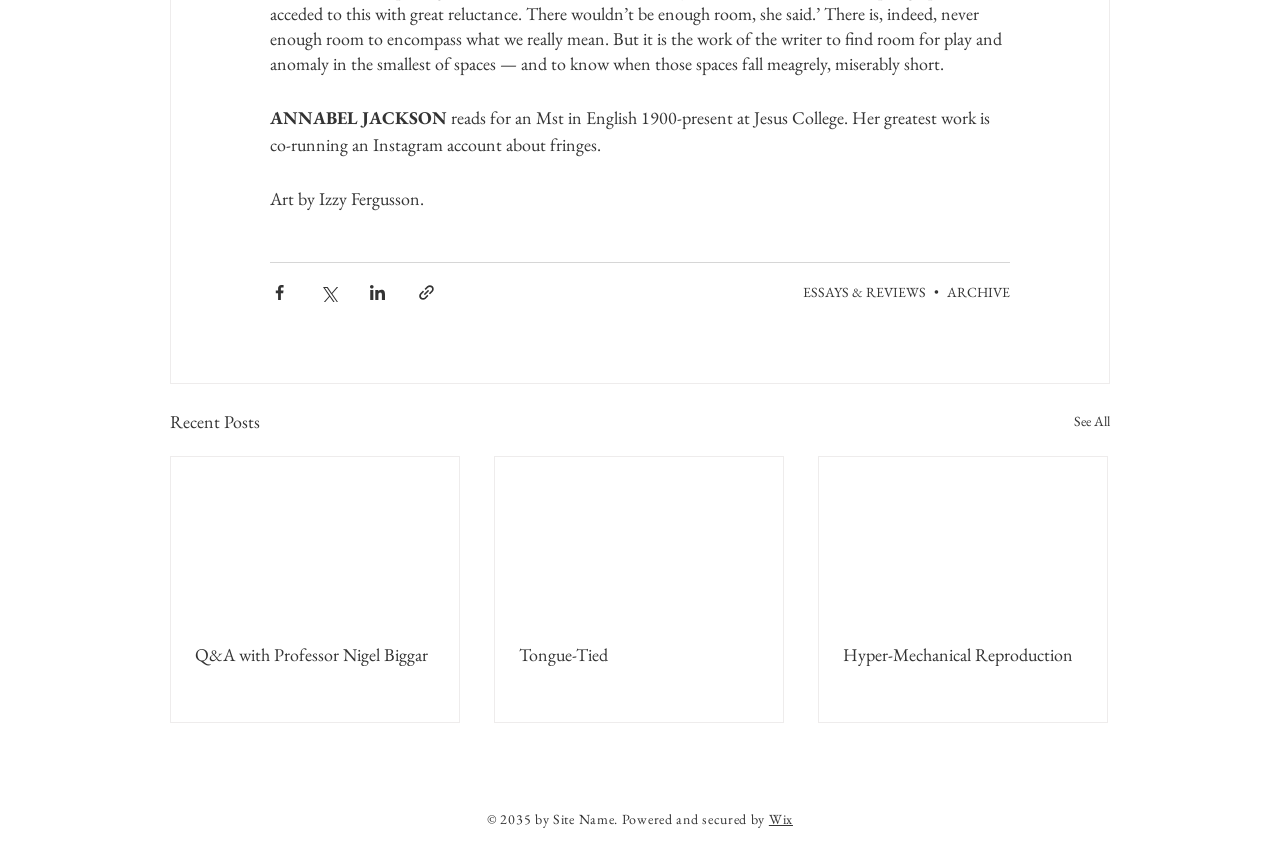Highlight the bounding box coordinates of the element you need to click to perform the following instruction: "View the 'ABOUT THIS APP' section."

None